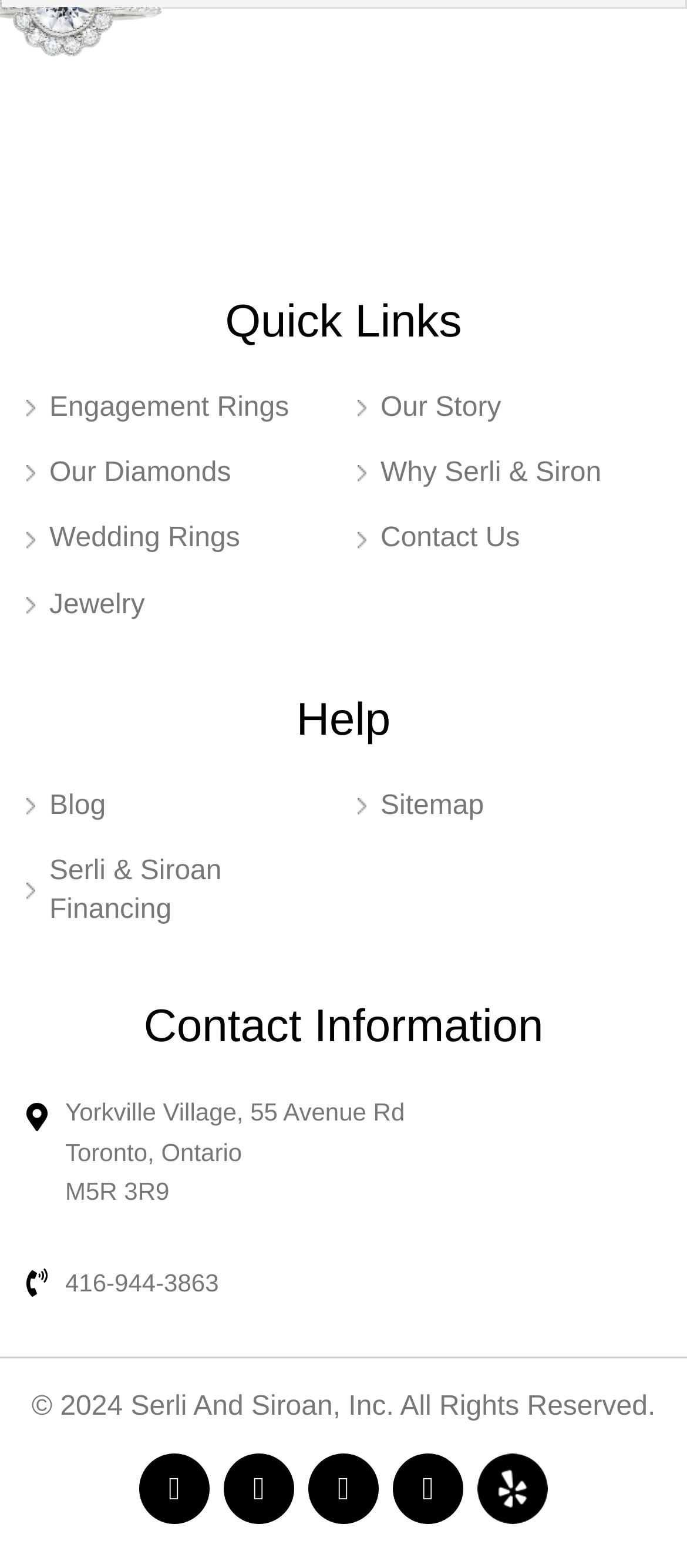Find the bounding box coordinates for the area that should be clicked to accomplish the instruction: "Click on Engagement Rings".

[0.038, 0.248, 0.426, 0.273]